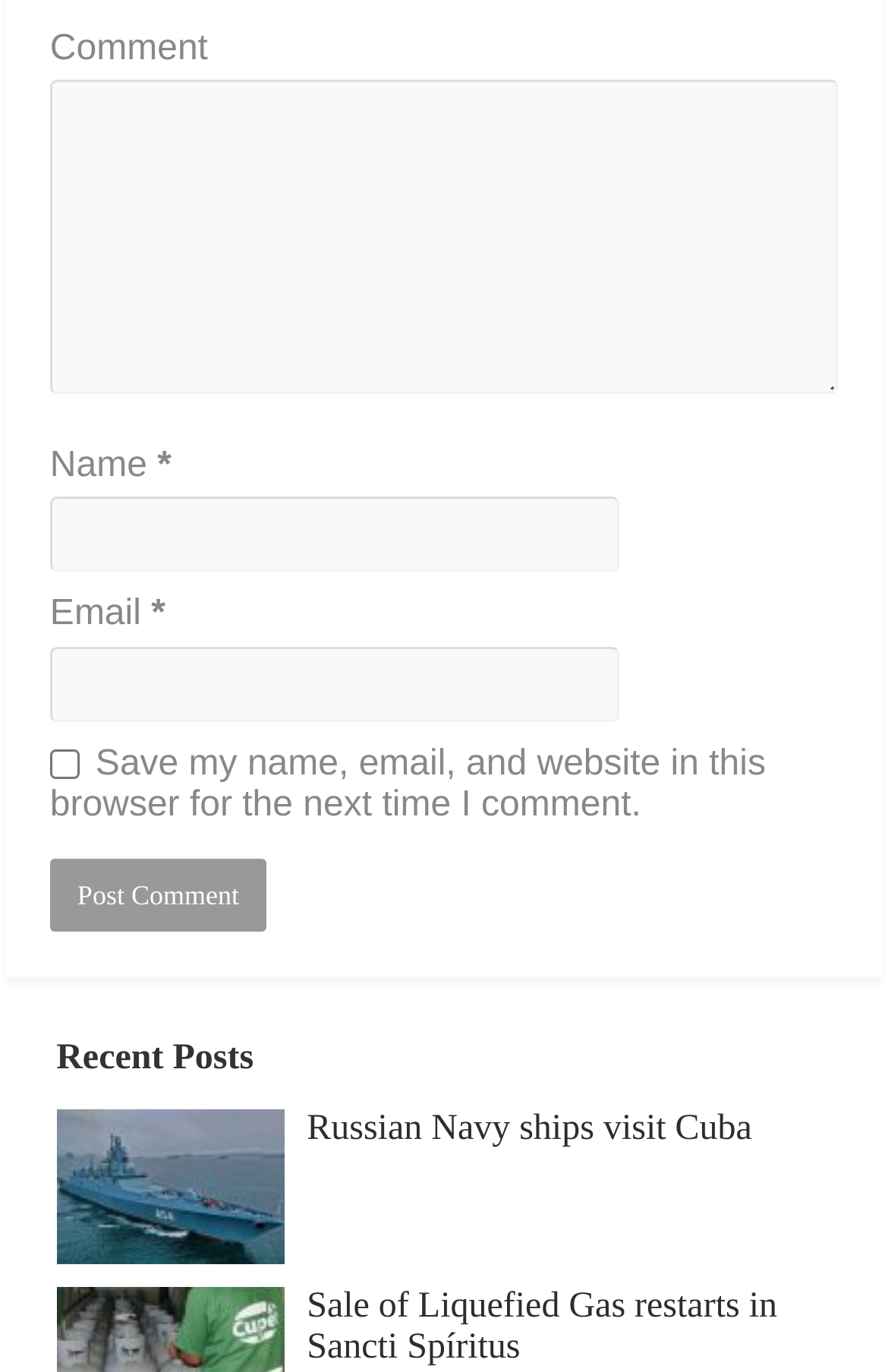Please determine the bounding box coordinates of the element to click on in order to accomplish the following task: "Input your email". Ensure the coordinates are four float numbers ranging from 0 to 1, i.e., [left, top, right, bottom].

[0.056, 0.471, 0.697, 0.526]